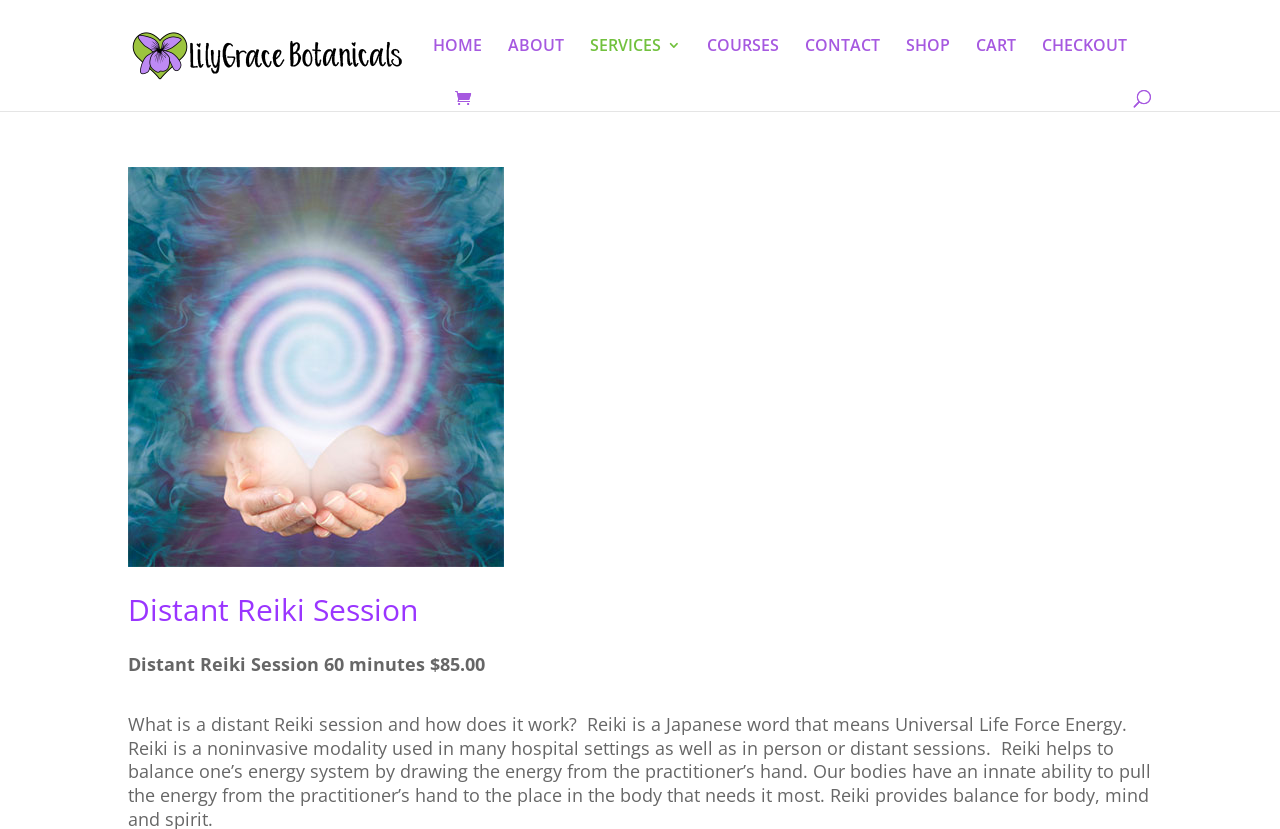Identify the bounding box coordinates of the clickable region required to complete the instruction: "go to shop". The coordinates should be given as four float numbers within the range of 0 and 1, i.e., [left, top, right, bottom].

[0.708, 0.046, 0.742, 0.109]